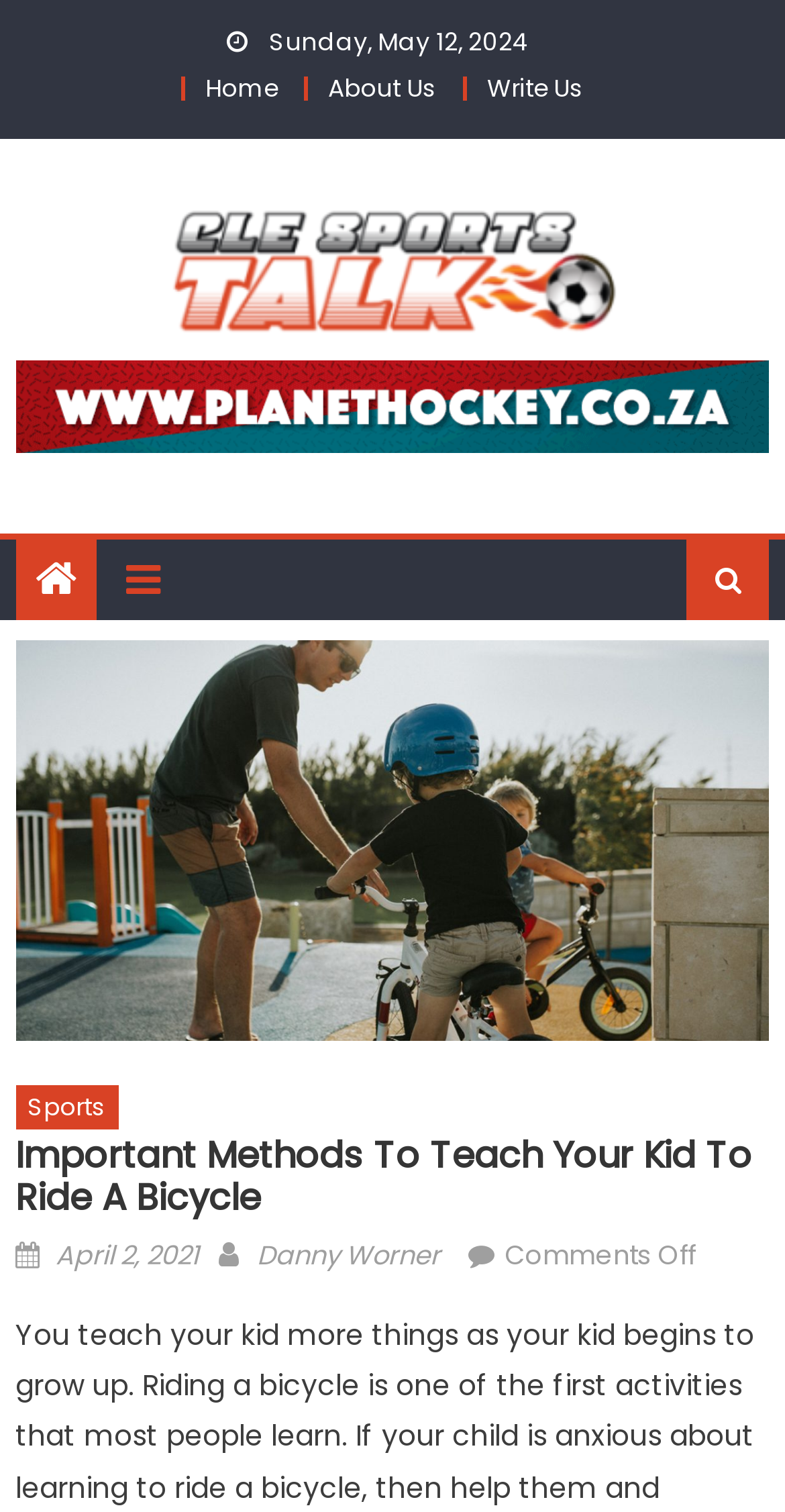Using the webpage screenshot, locate the HTML element that fits the following description and provide its bounding box: "Home".

[0.262, 0.046, 0.354, 0.069]